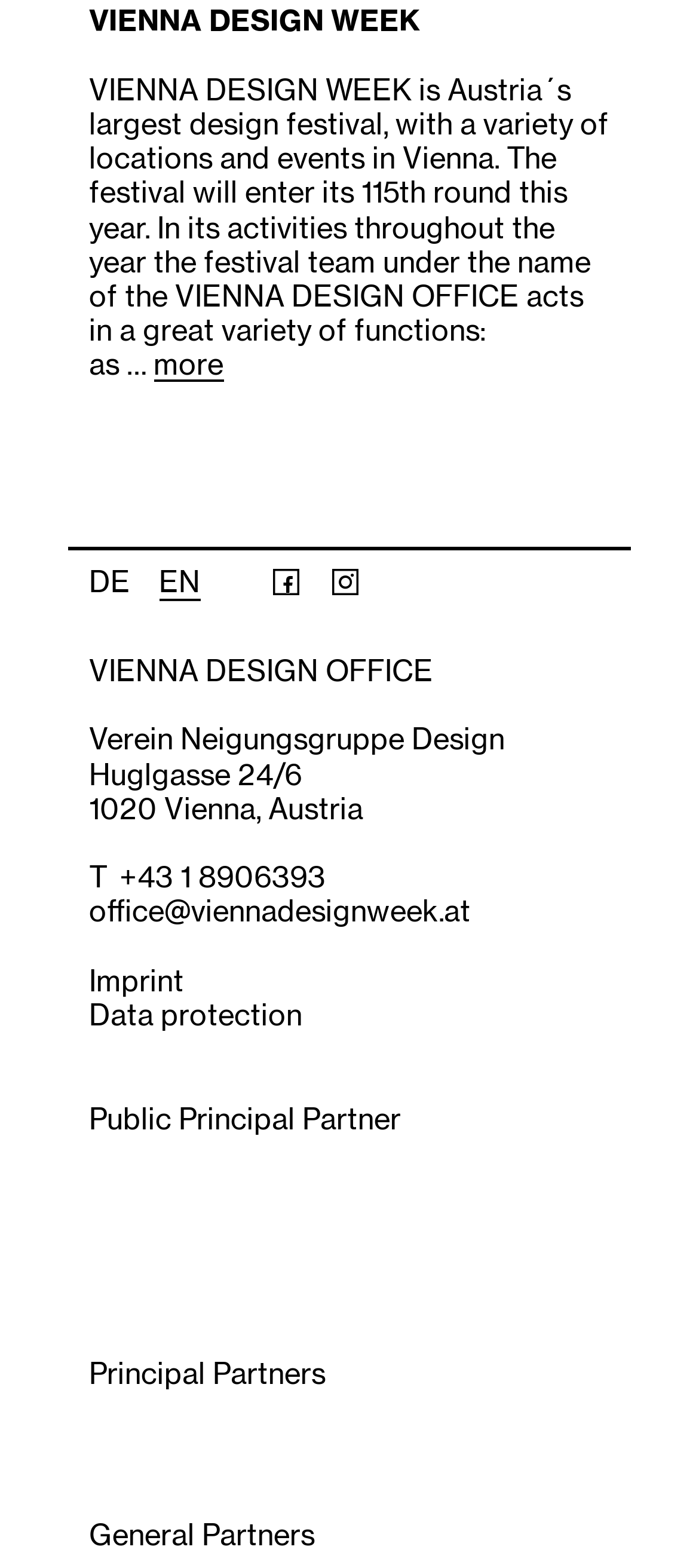How many sponsors are listed?
Answer briefly with a single word or phrase based on the image.

3